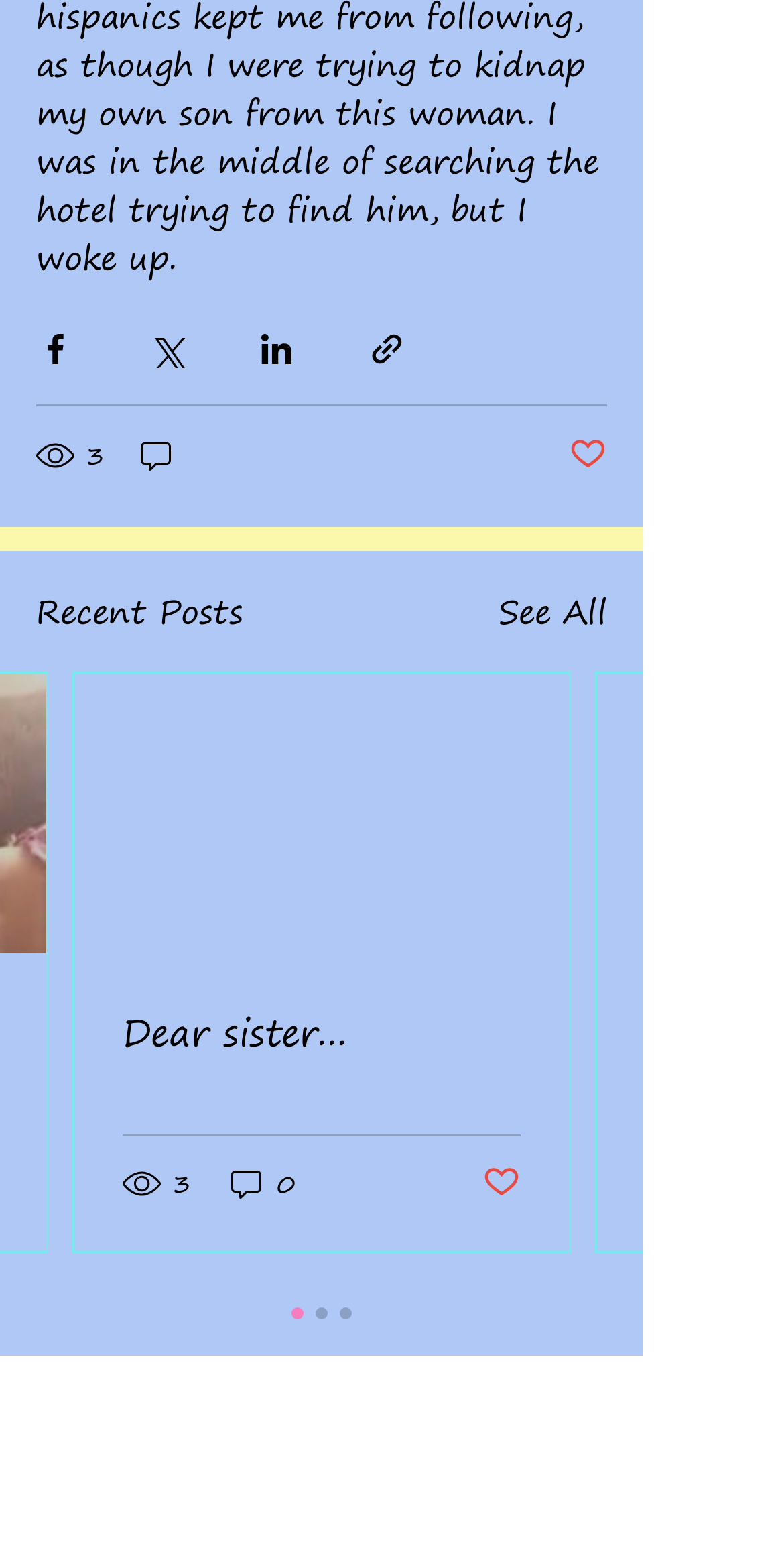Is the first post marked as liked?
Examine the image and provide an in-depth answer to the question.

The first post is not marked as liked, which is indicated by the button 'Post not marked as liked' below the post.